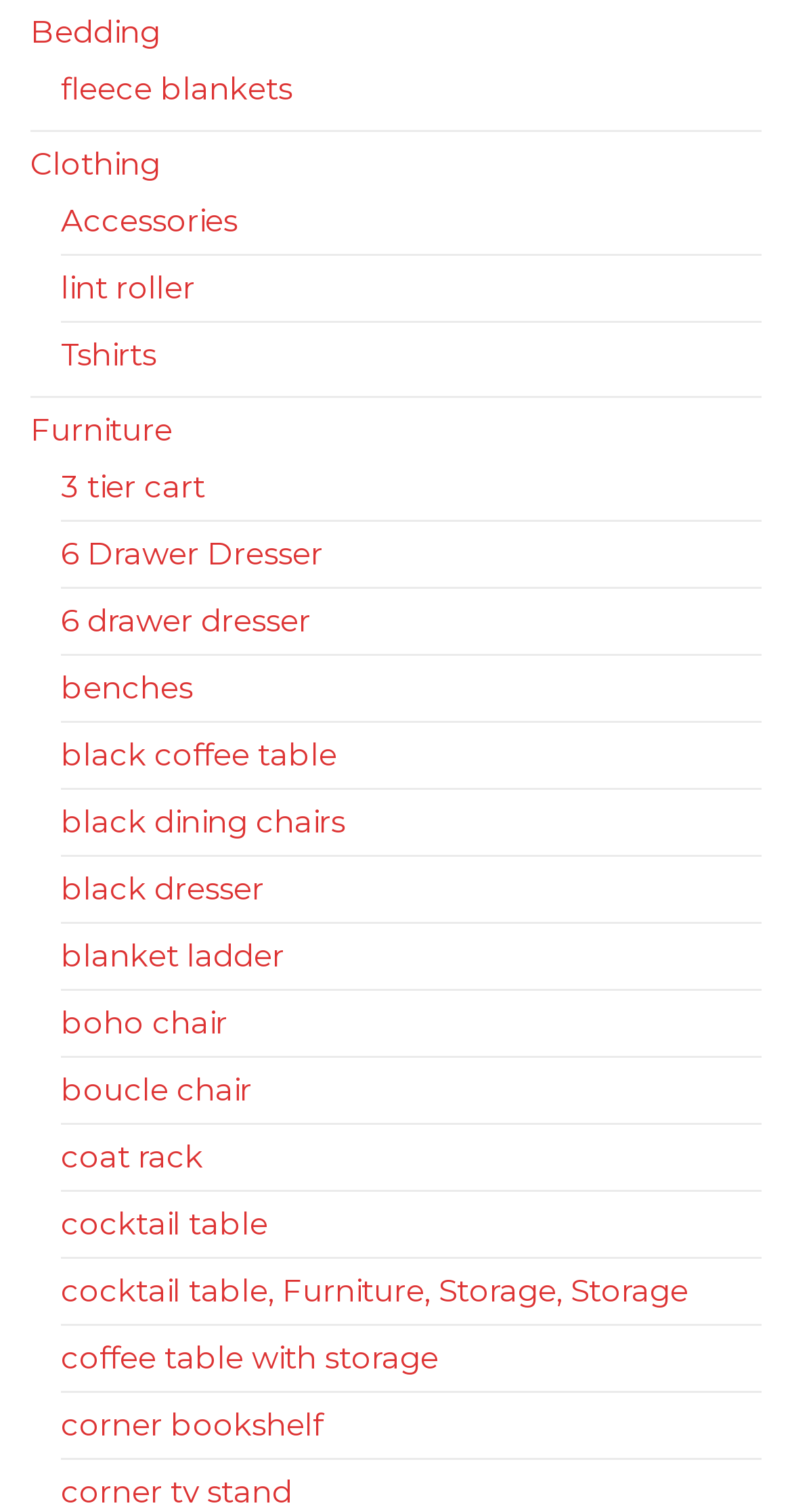Please locate the bounding box coordinates of the element that needs to be clicked to achieve the following instruction: "explore black coffee table". The coordinates should be four float numbers between 0 and 1, i.e., [left, top, right, bottom].

[0.077, 0.486, 0.426, 0.511]